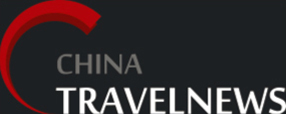What is the purpose of ChinaTravelNews?
Provide an in-depth answer to the question, covering all aspects.

The platform is dedicated to providing the latest news and updates about the travel industry in China, which implies that its purpose is to deliver timely information and insights related to travel trends, industry events, and updates from the Chinese travel sector.